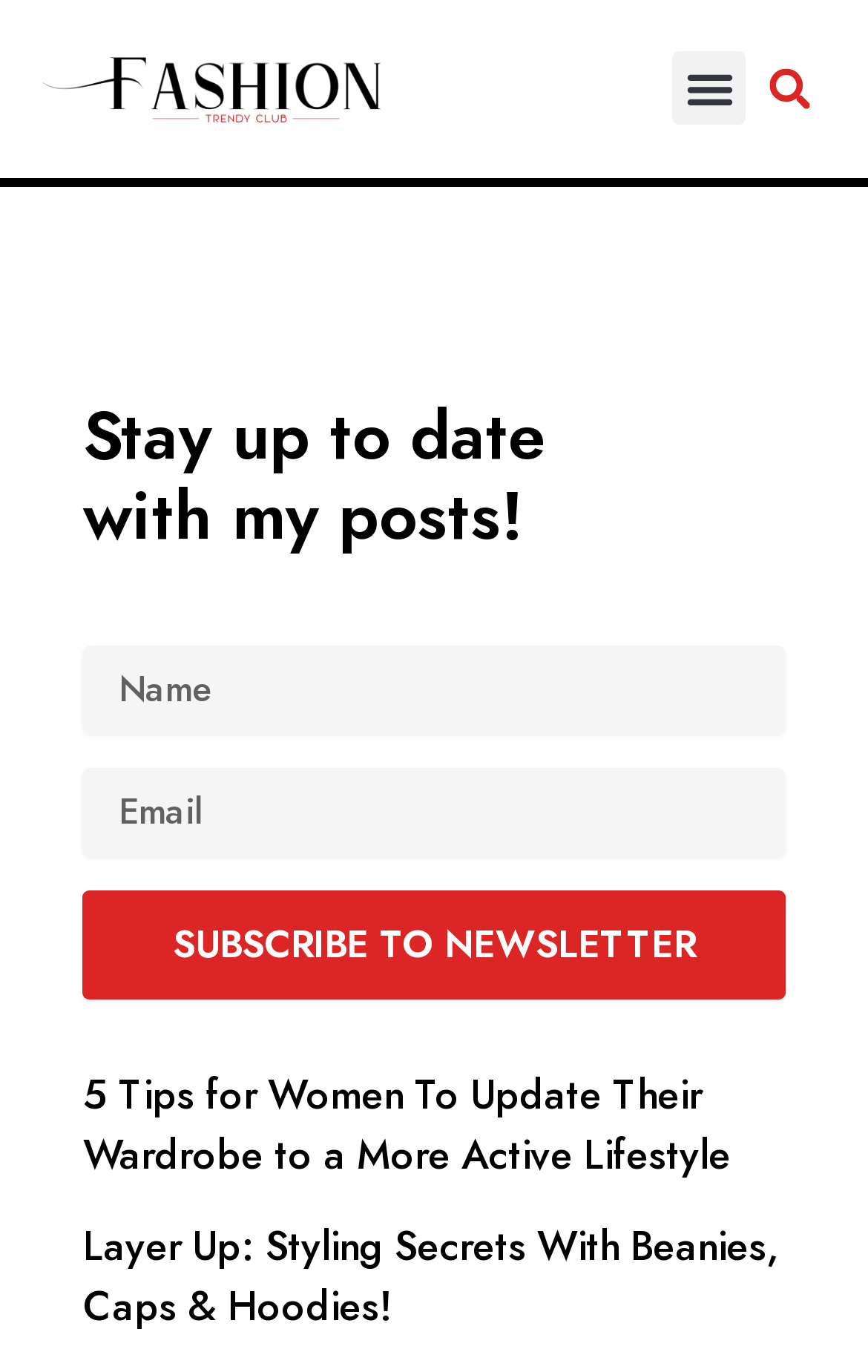Reply to the question with a single word or phrase:
How many textboxes are on the webpage?

2